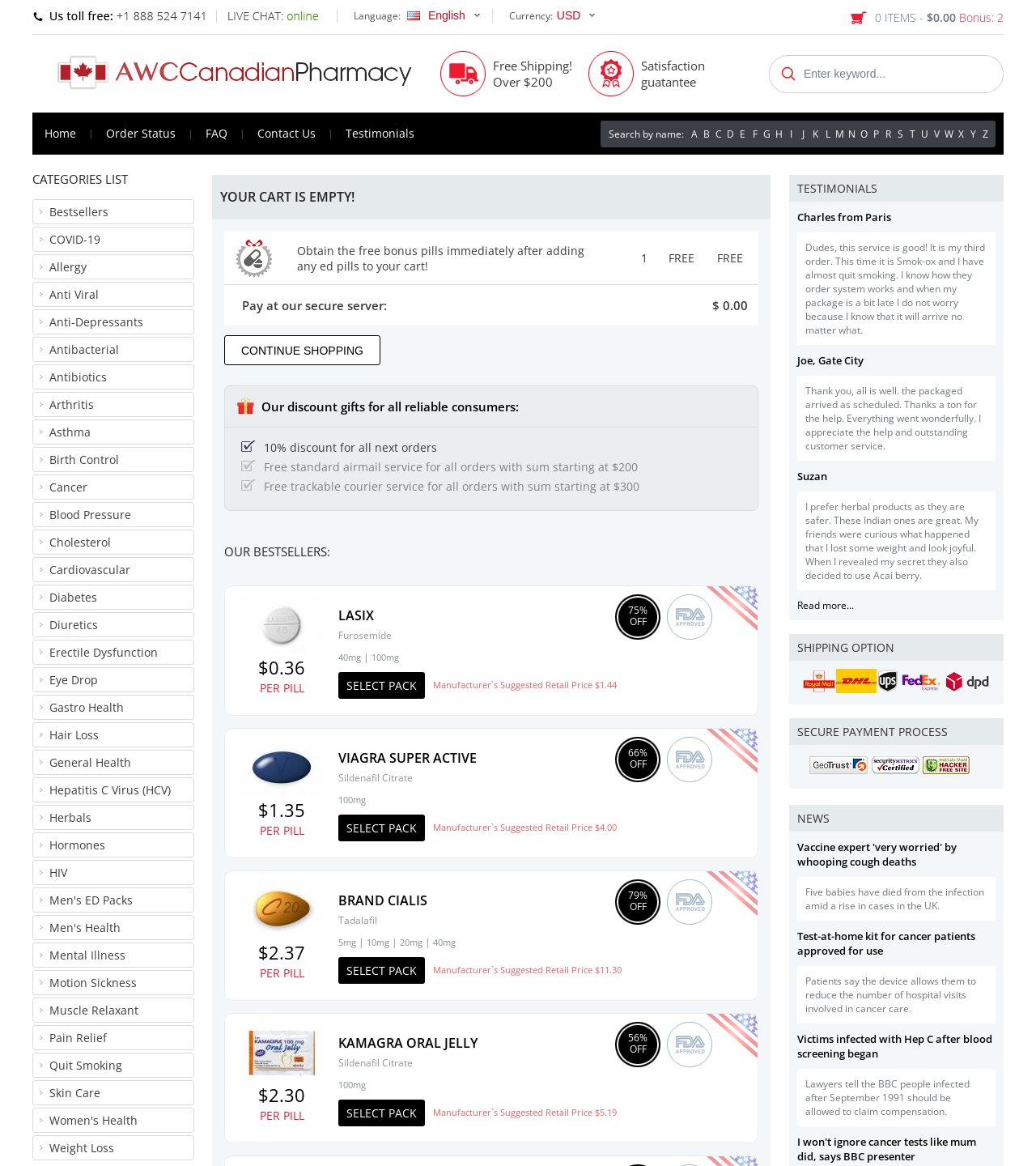Are there any categories listed on the website? Analyze the screenshot and reply with just one word or a short phrase.

Yes